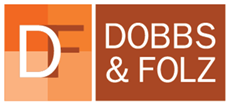Provide a brief response using a word or short phrase to this question:
What is the purpose of the 'AMP 2020 Summer Weekly Webinar Series'?

Educational initiatives